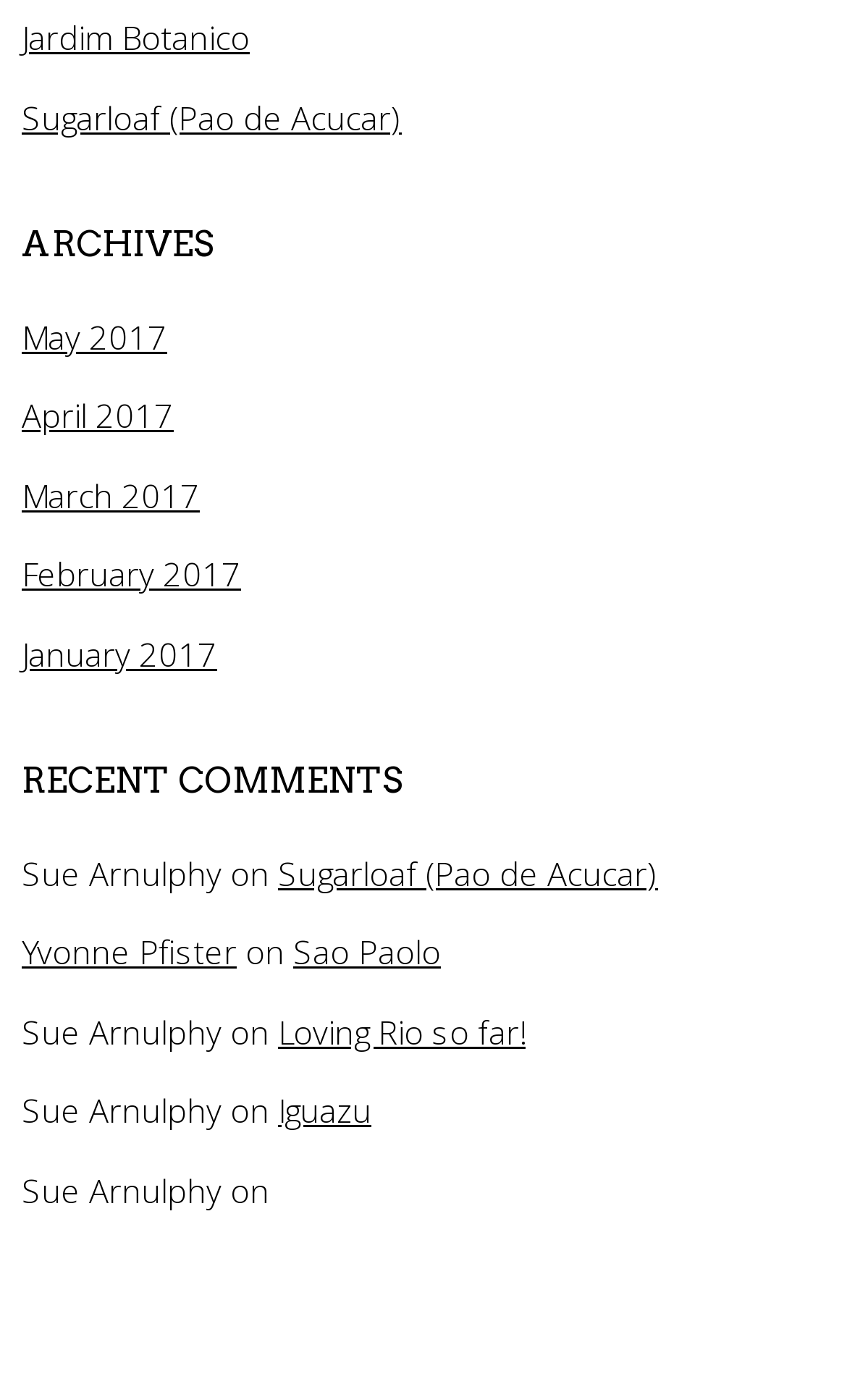Pinpoint the bounding box coordinates of the element you need to click to execute the following instruction: "view archives". The bounding box should be represented by four float numbers between 0 and 1, in the format [left, top, right, bottom].

[0.026, 0.157, 0.974, 0.195]